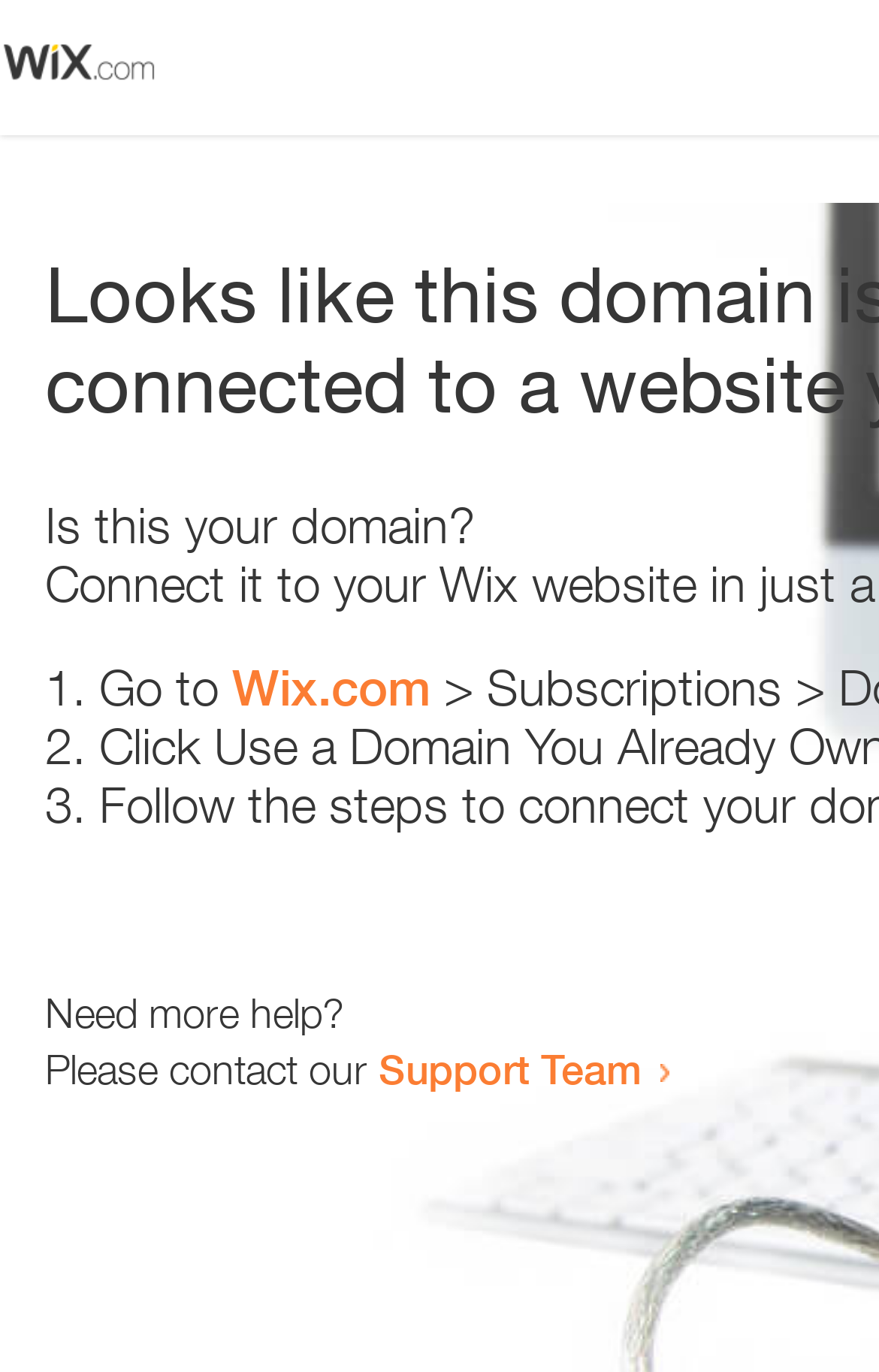What is the link text in the second list item?
From the image, provide a succinct answer in one word or a short phrase.

Wix.com